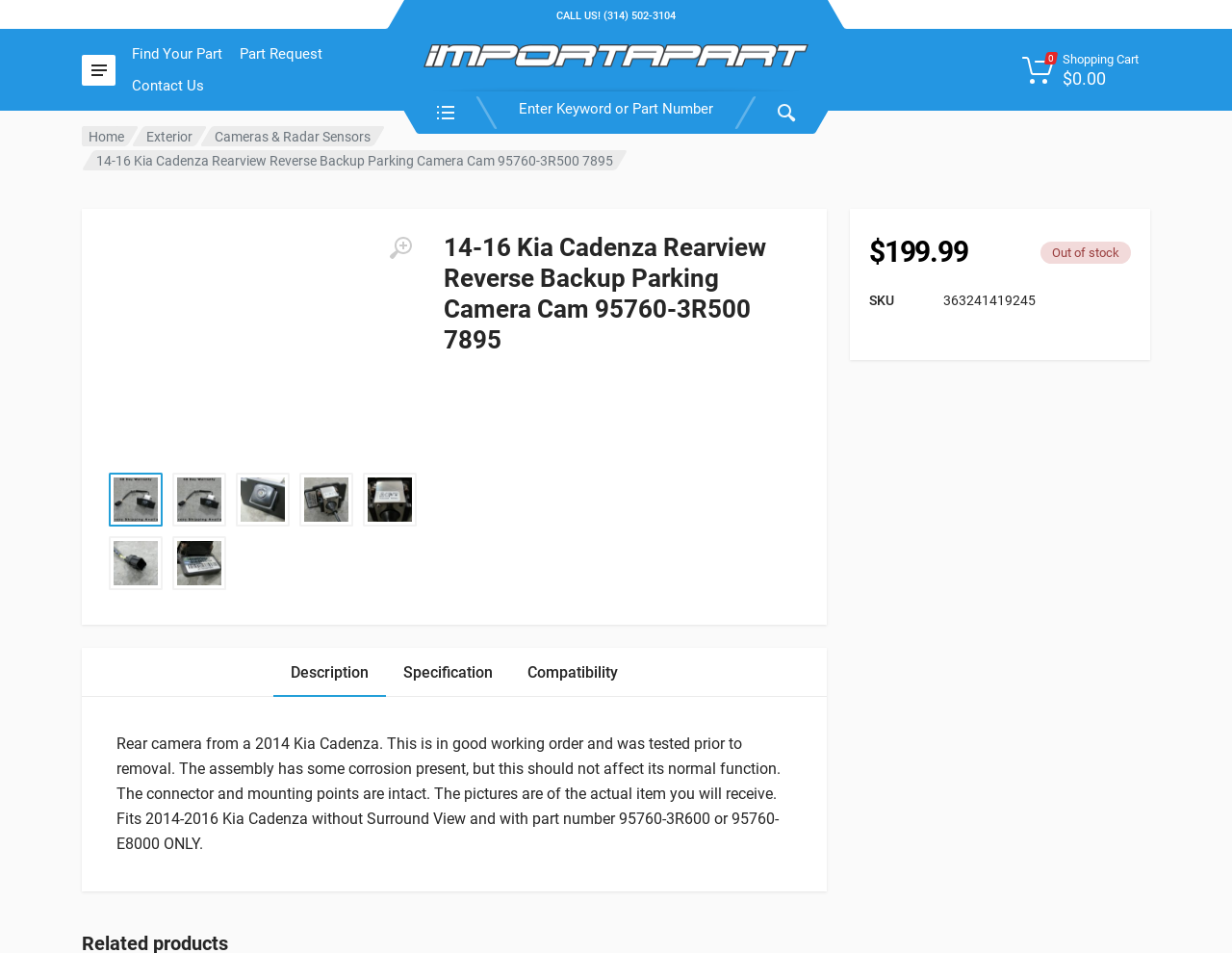Using the description "Manage my cookies", locate and provide the bounding box of the UI element.

None